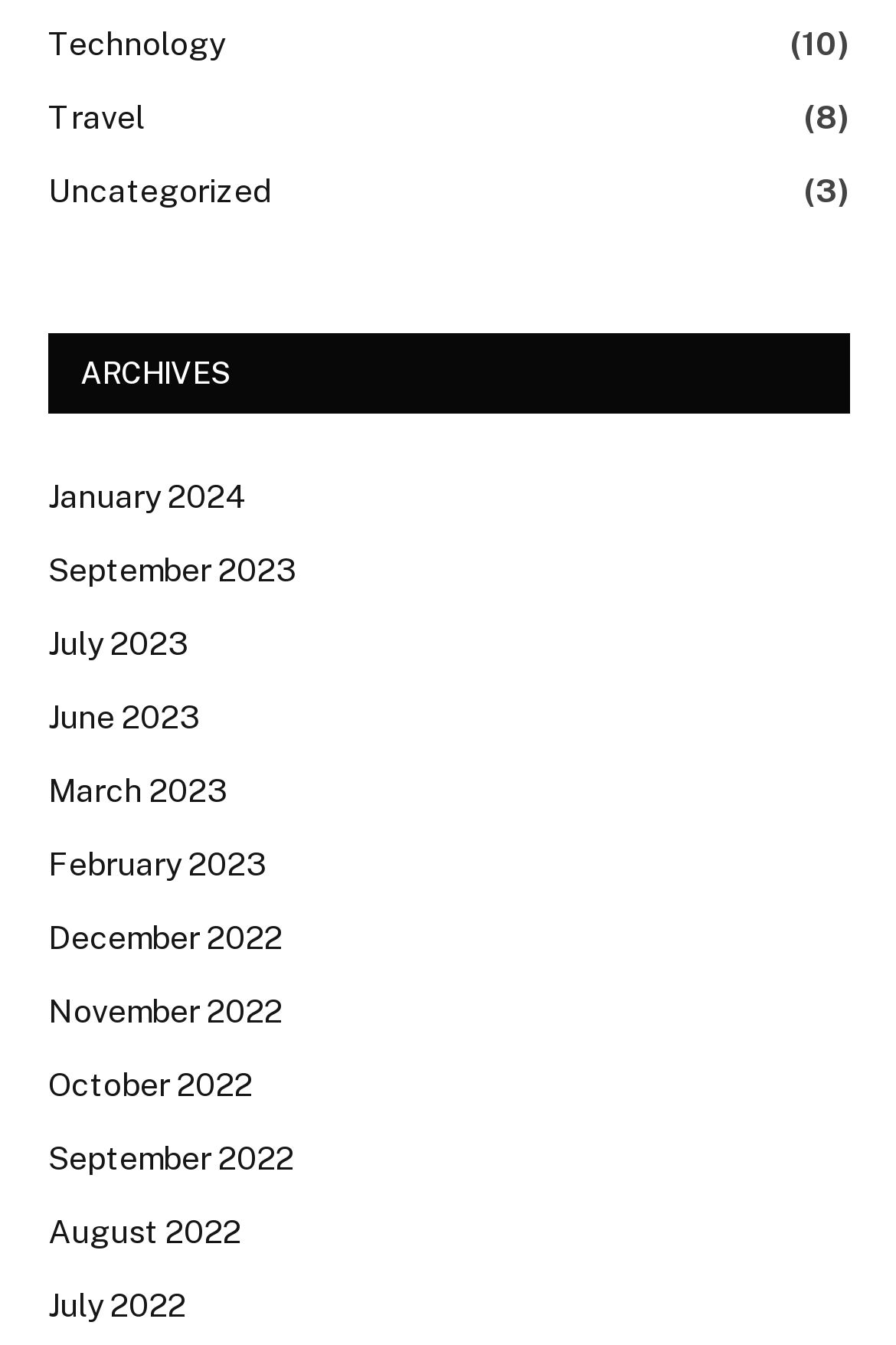Could you indicate the bounding box coordinates of the region to click in order to complete this instruction: "View January 2024 archives".

[0.054, 0.353, 0.277, 0.388]